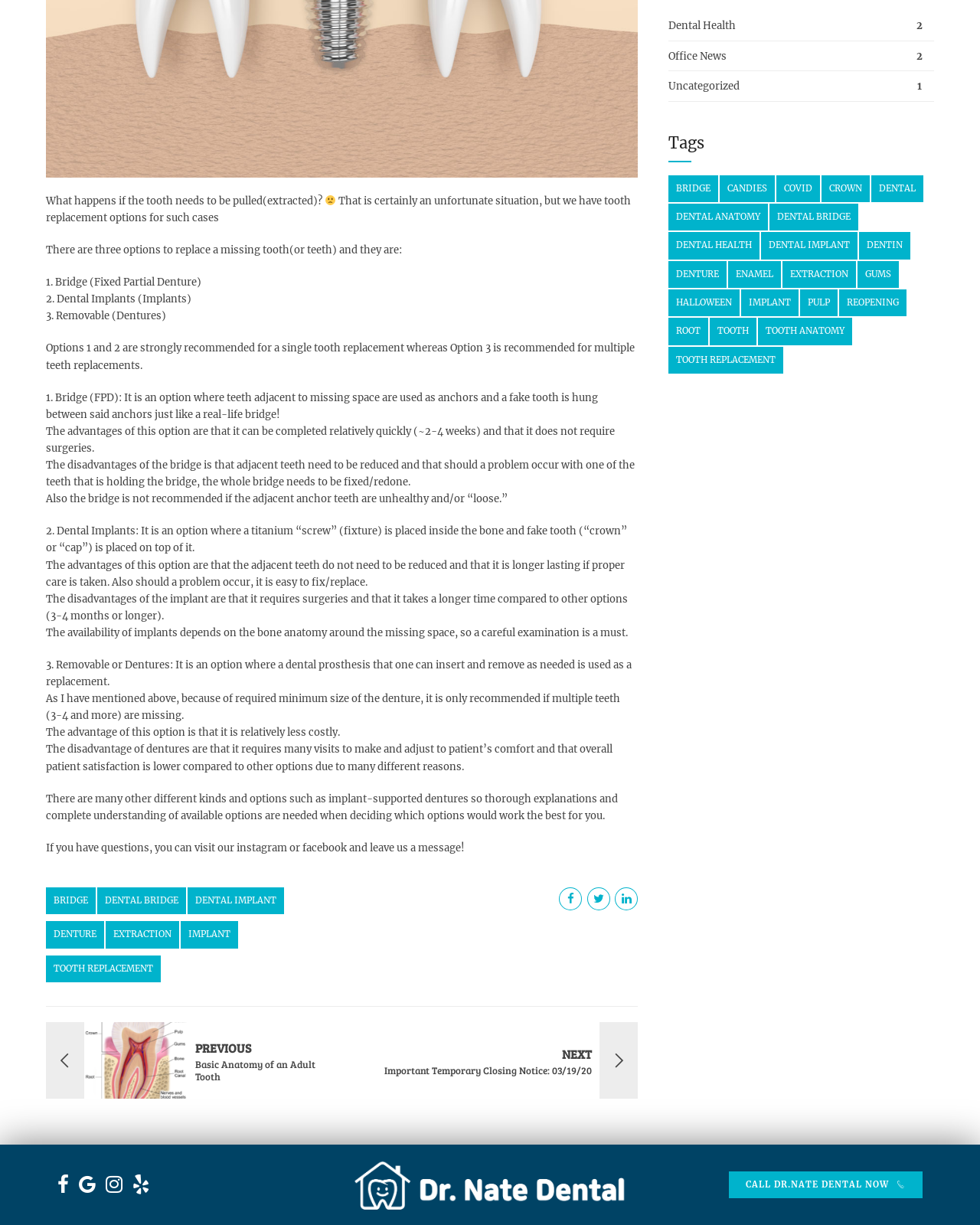Provide the bounding box coordinates of the HTML element this sentence describes: "nextImportant Temporary Closing Notice: 03/19/20". The bounding box coordinates consist of four float numbers between 0 and 1, i.e., [left, top, right, bottom].

[0.361, 0.834, 0.651, 0.897]